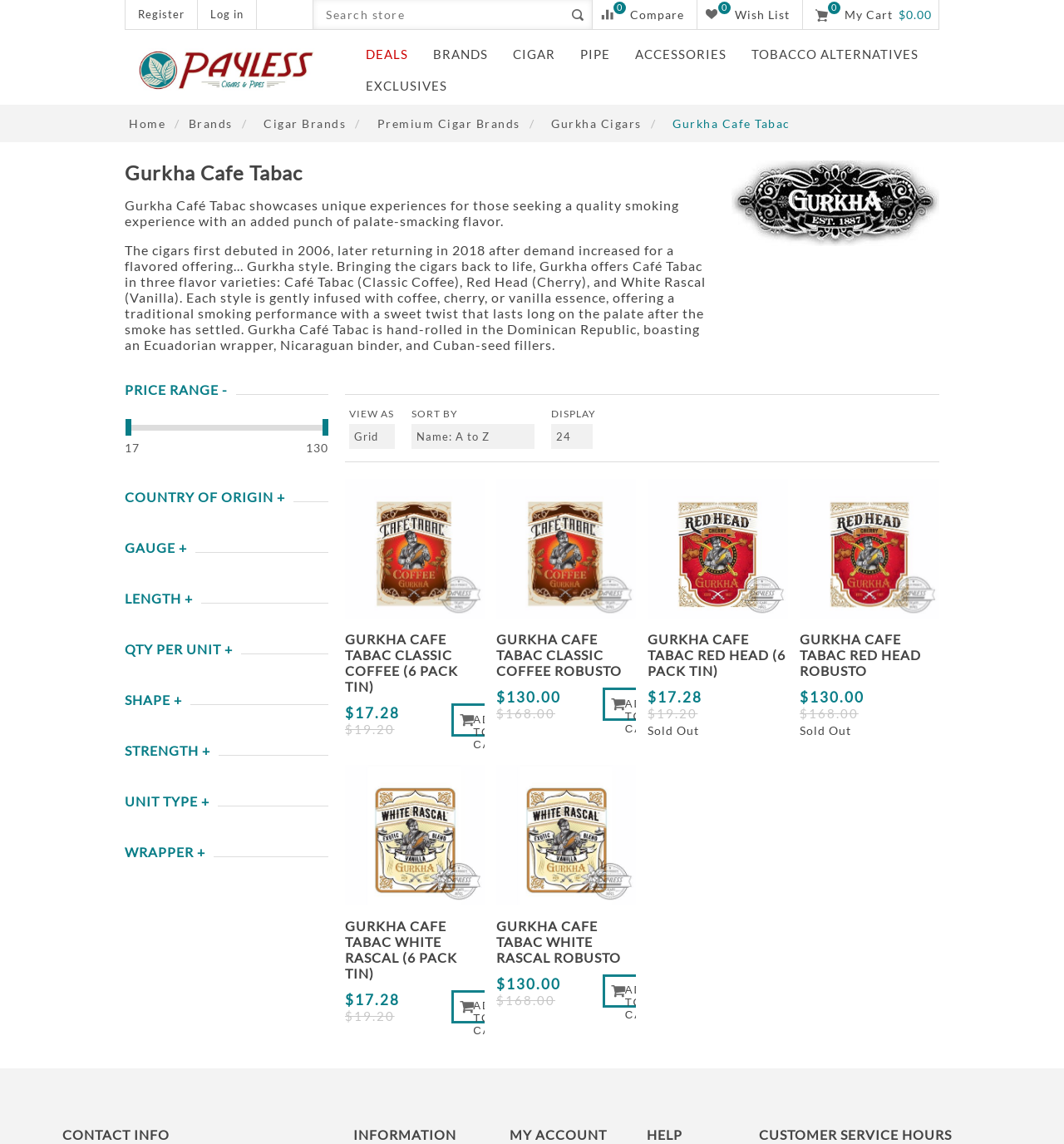Look at the image and give a detailed response to the following question: What is the price of Gurkha Cafe Tabac Classic Coffee?

I looked at the product listing for Gurkha Cafe Tabac Classic Coffee and found the price listed as $17.28. This is the price for a 6-pack tin.